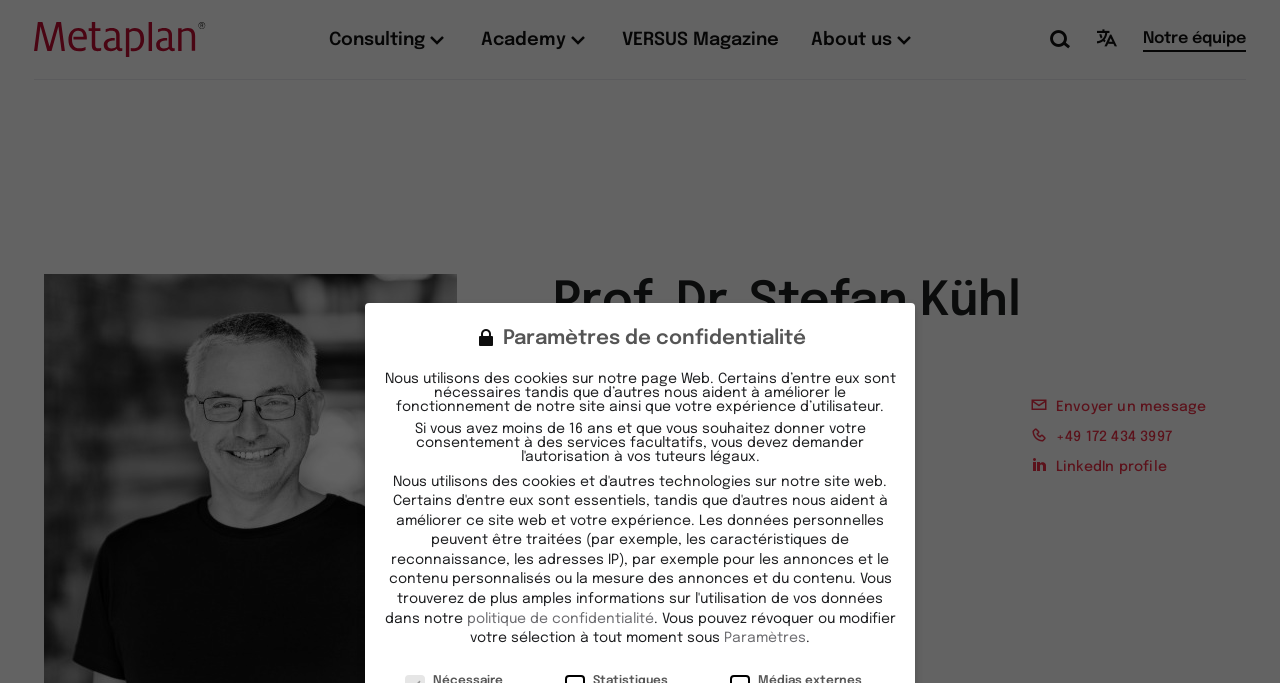Show the bounding box coordinates of the element that should be clicked to complete the task: "View Prof. Dr. Stefan Kühl's LinkedIn profile".

[0.804, 0.665, 0.966, 0.697]